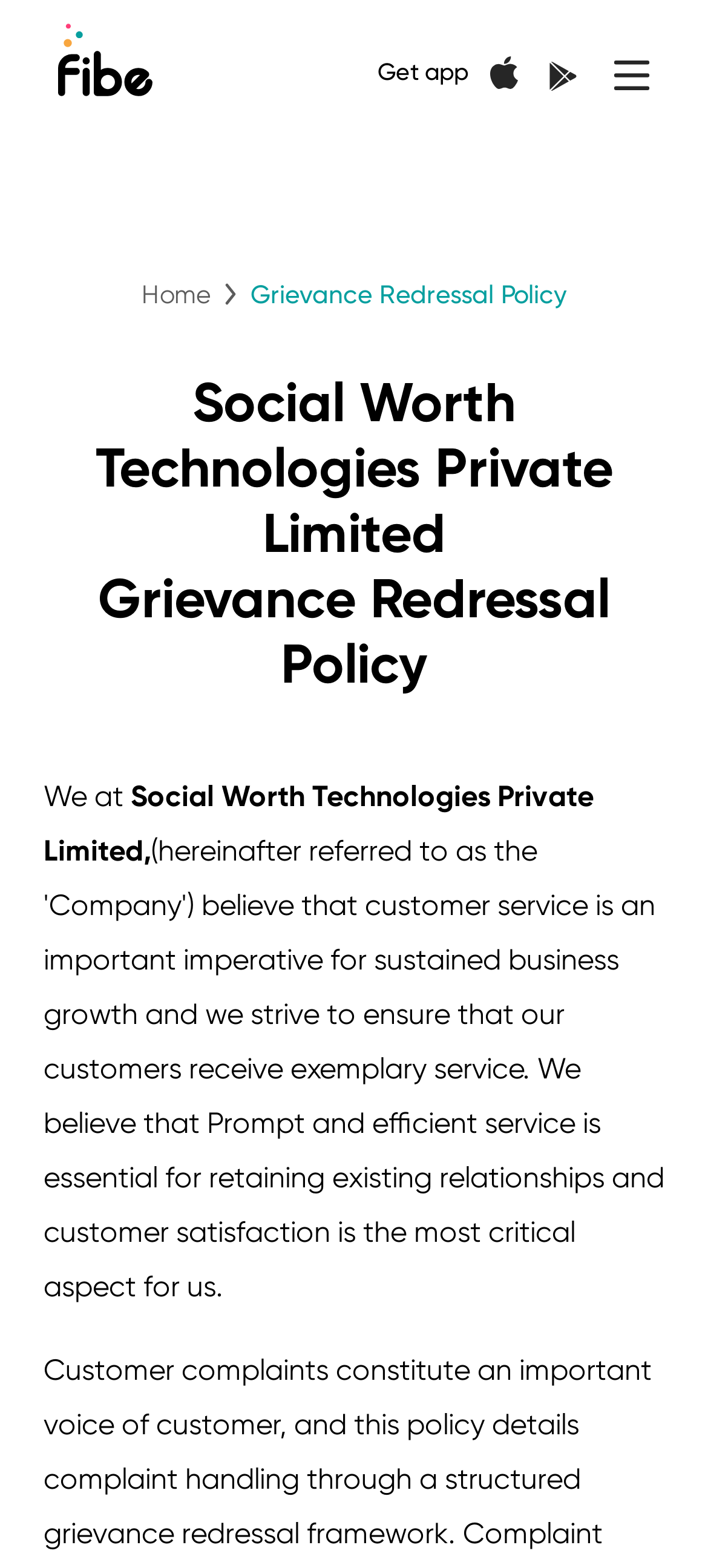Analyze the image and answer the question with as much detail as possible: 
What type of loan does Fibe offer?

I found the type of loan offered by Fibe by looking at the image element with the text 'Fibe personal loan and instant cash loan app'. This suggests that Fibe offers personal loans and instant cash loans.